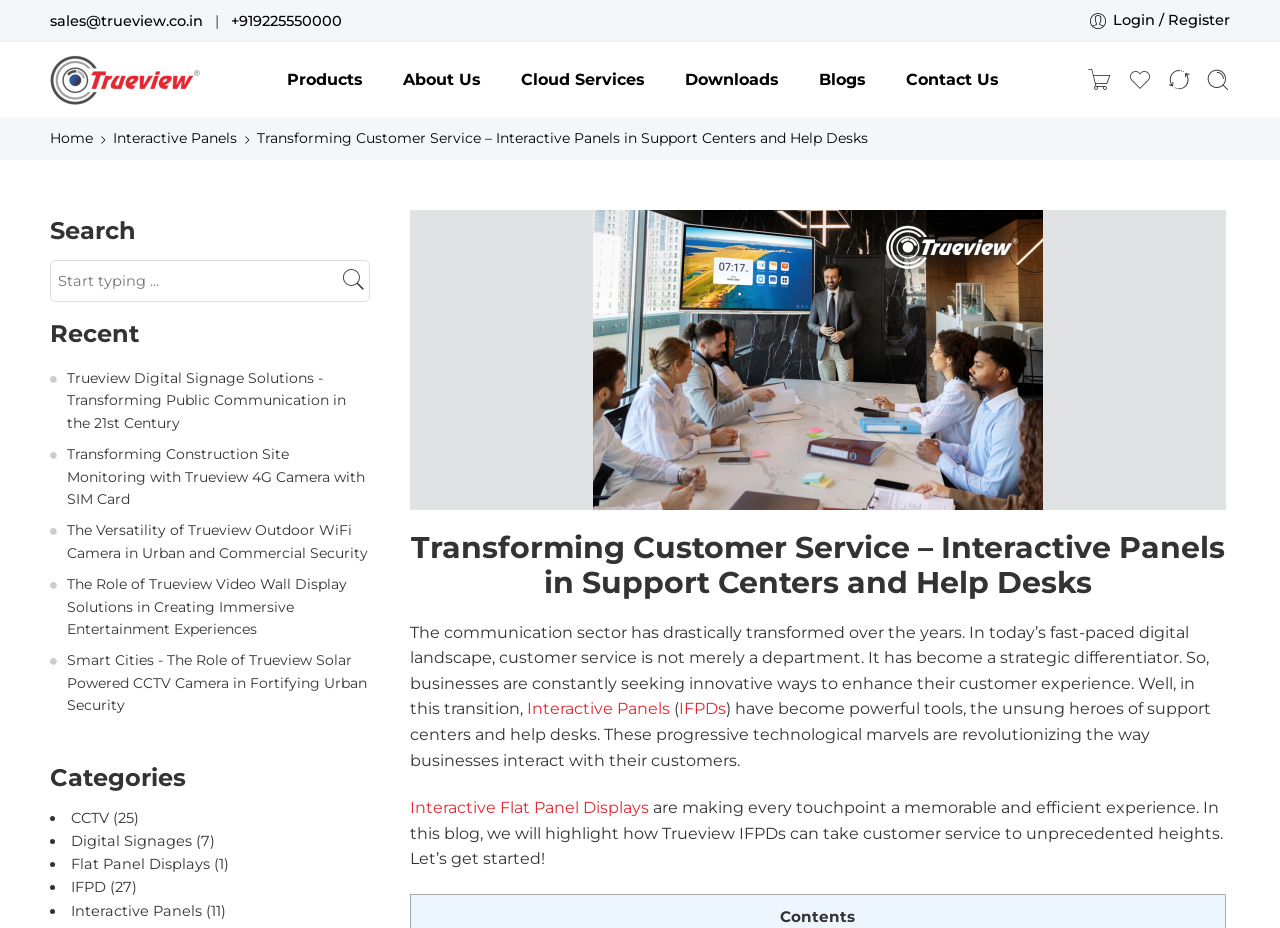Identify the bounding box coordinates for the element that needs to be clicked to fulfill this instruction: "Read the blog about 'Trueview Digital Signage Solutions'". Provide the coordinates in the format of four float numbers between 0 and 1: [left, top, right, bottom].

[0.039, 0.395, 0.289, 0.468]